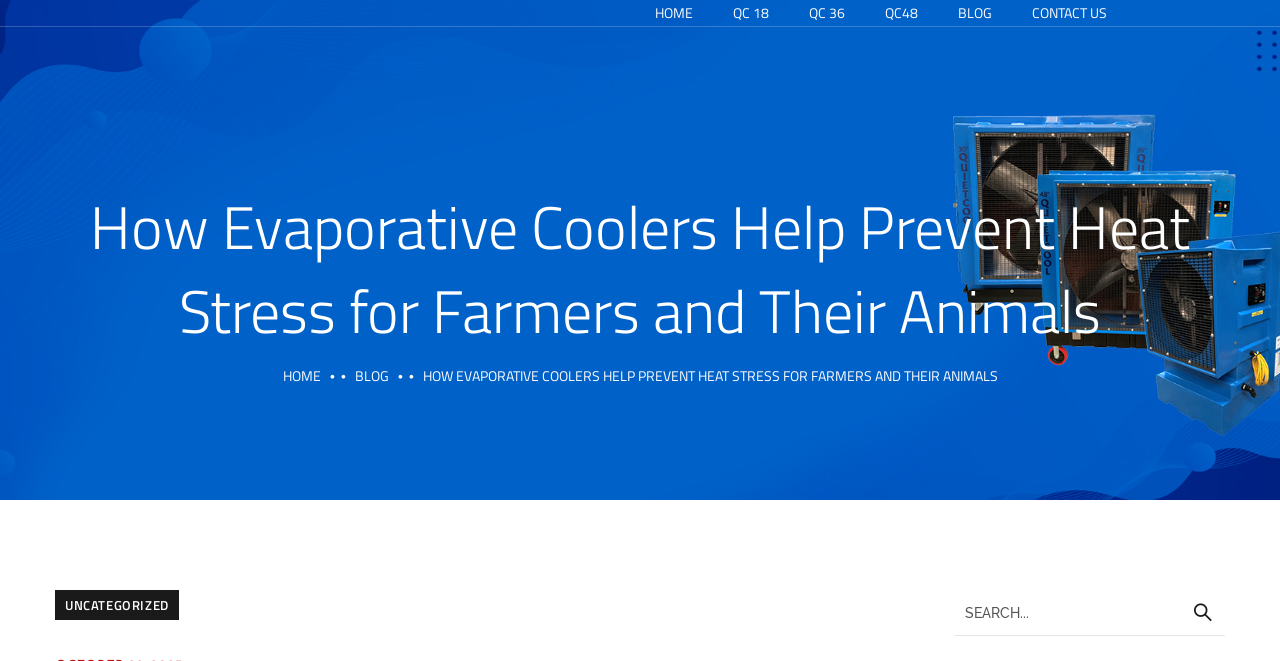Please determine the bounding box coordinates of the clickable area required to carry out the following instruction: "view uncategorized posts". The coordinates must be four float numbers between 0 and 1, represented as [left, top, right, bottom].

[0.043, 0.893, 0.14, 0.938]